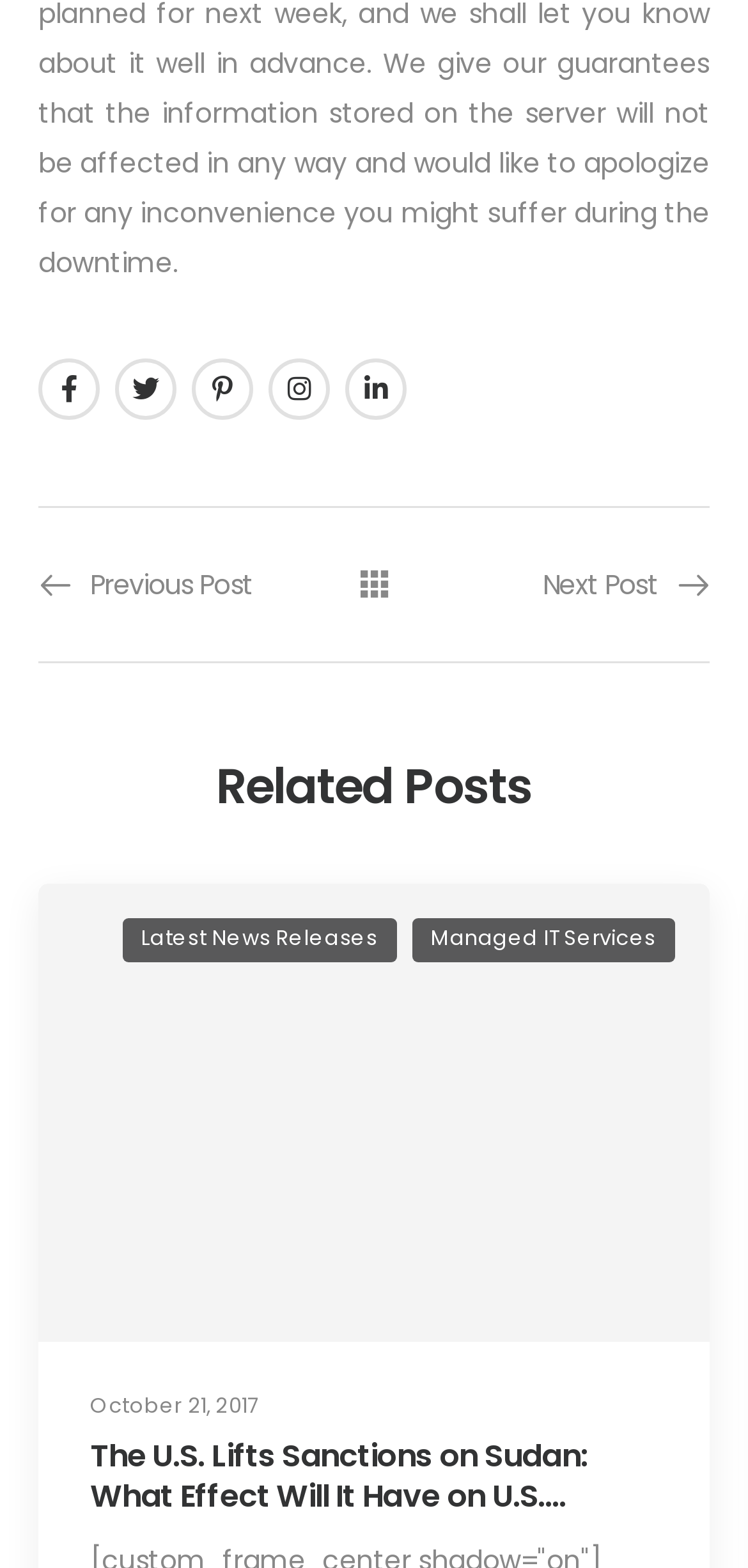Using the details from the image, please elaborate on the following question: What is the topic of the related post?

By examining the link within the 'Related Posts' section, I determined that the topic of the related post is 'U.S. Lifts Sanctions on Sudan What Effect Will It Have on U.S. Business Relations With The Country'.